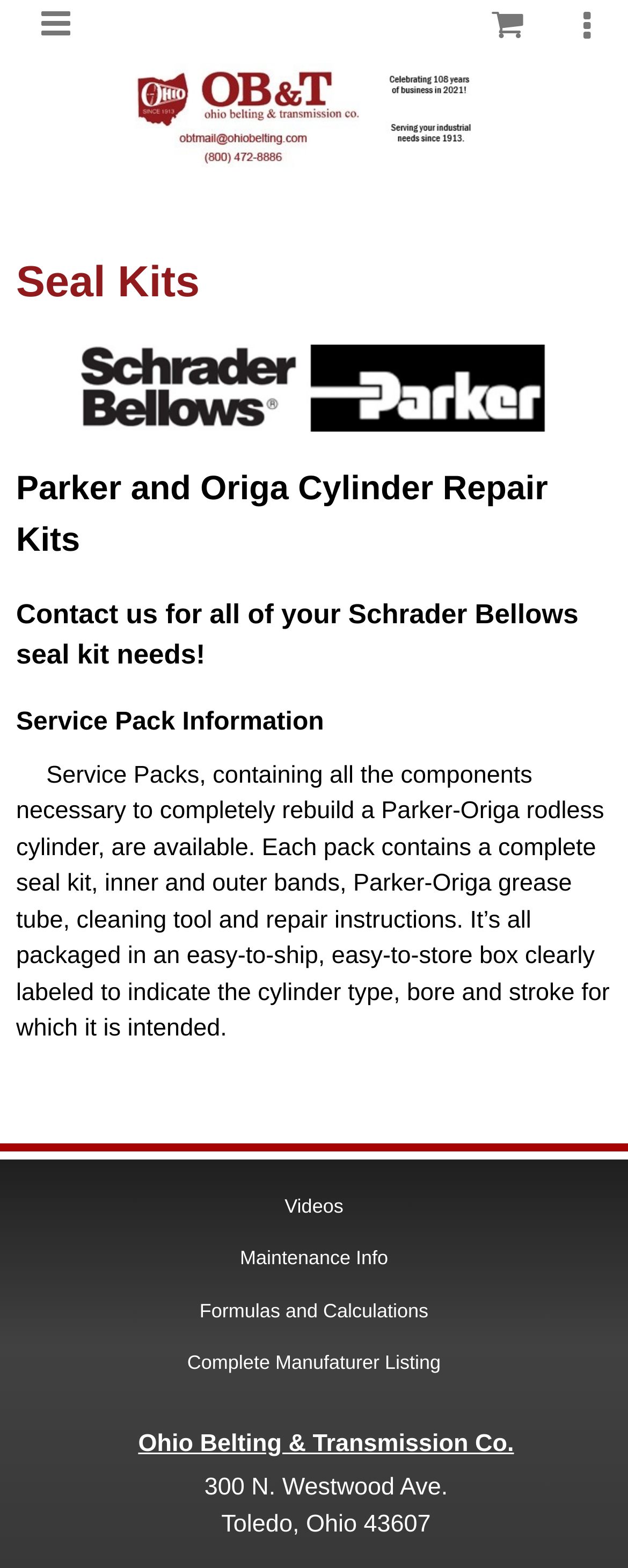What is the address of Ohio Belting & Transmission Co.?
Please provide a comprehensive answer to the question based on the webpage screenshot.

I found this information by looking at the bottom of the webpage, where the company's address is listed.